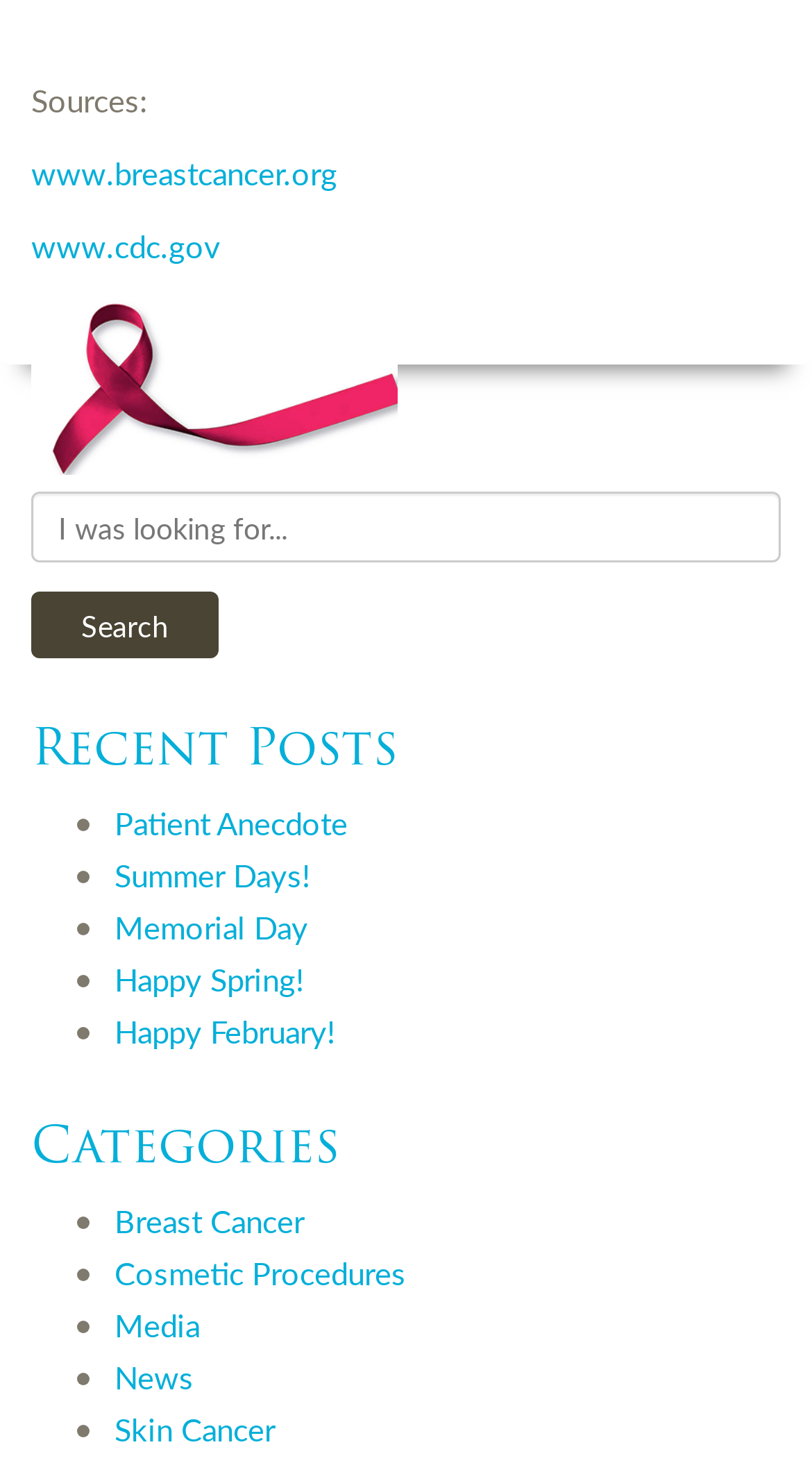Identify the bounding box of the UI element described as follows: "News". Provide the coordinates as four float numbers in the range of 0 to 1 [left, top, right, bottom].

[0.141, 0.926, 0.238, 0.956]